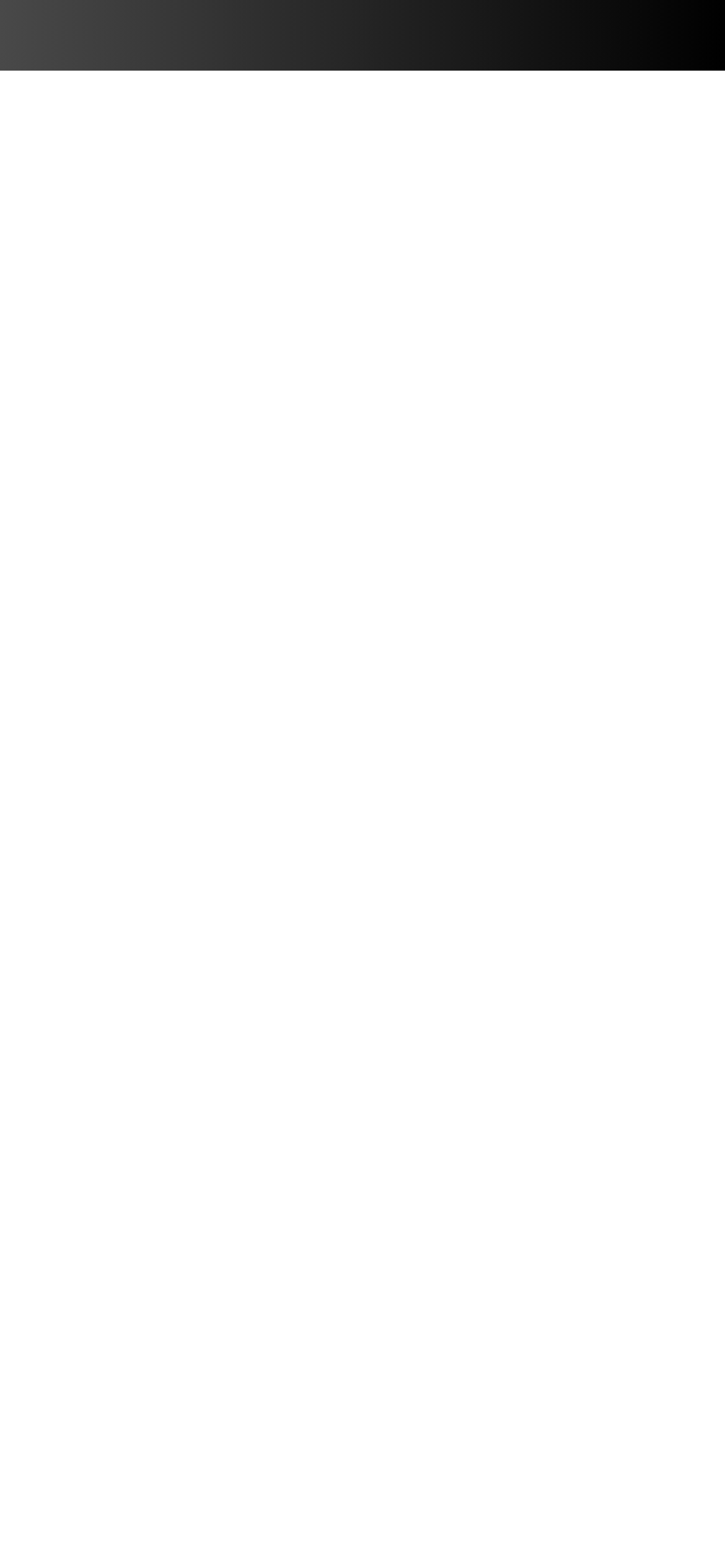Indicate the bounding box coordinates of the element that needs to be clicked to satisfy the following instruction: "Learn about Retracting Awnings". The coordinates should be four float numbers between 0 and 1, i.e., [left, top, right, bottom].

[0.1, 0.246, 0.449, 0.268]